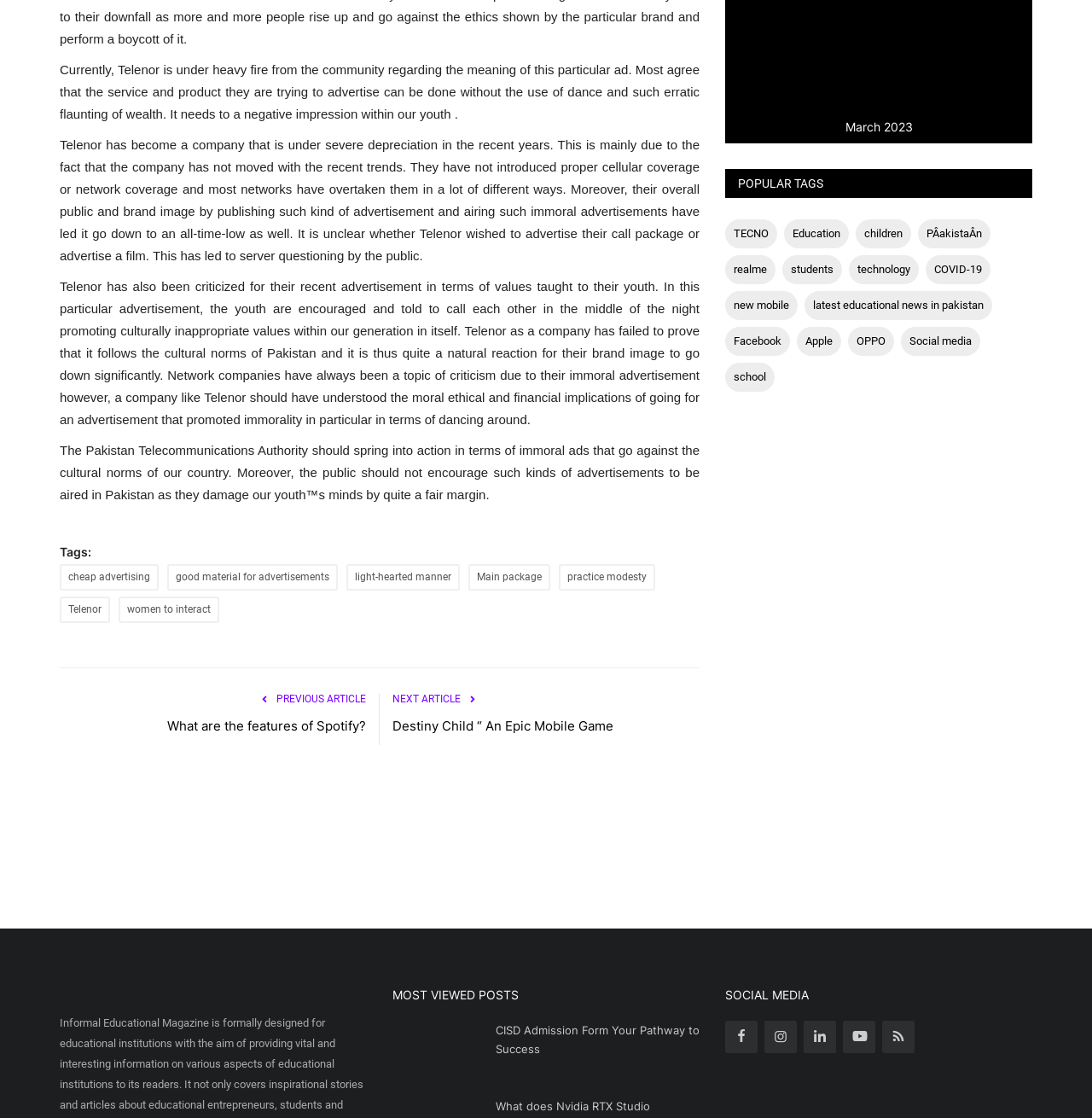Determine the bounding box coordinates for the clickable element required to fulfill the instruction: "View Harp-L November 2008 archives by thread". Provide the coordinates as four float numbers between 0 and 1, i.e., [left, top, right, bottom].

None